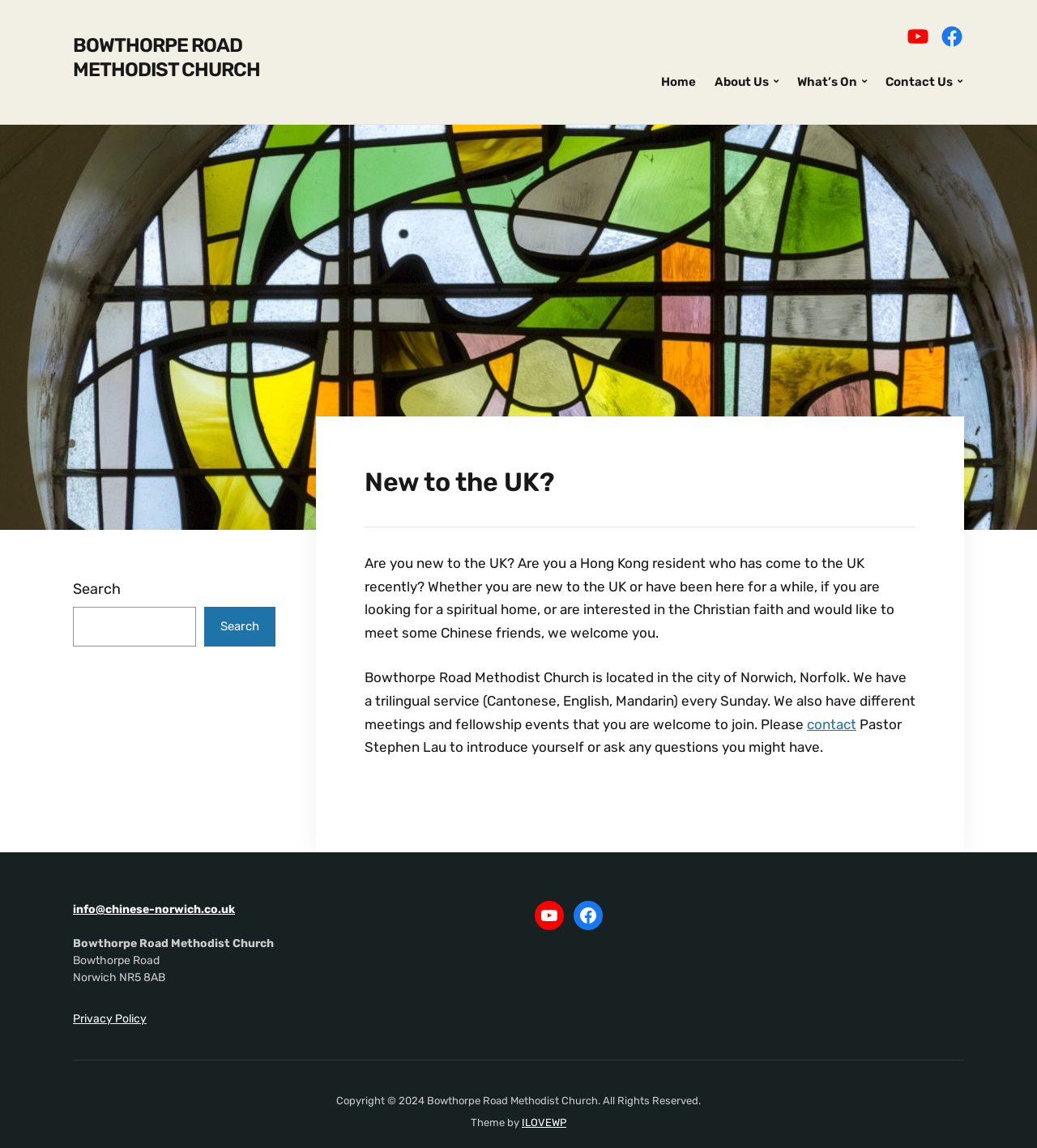Can you find and provide the title of the webpage?

New to the UK?